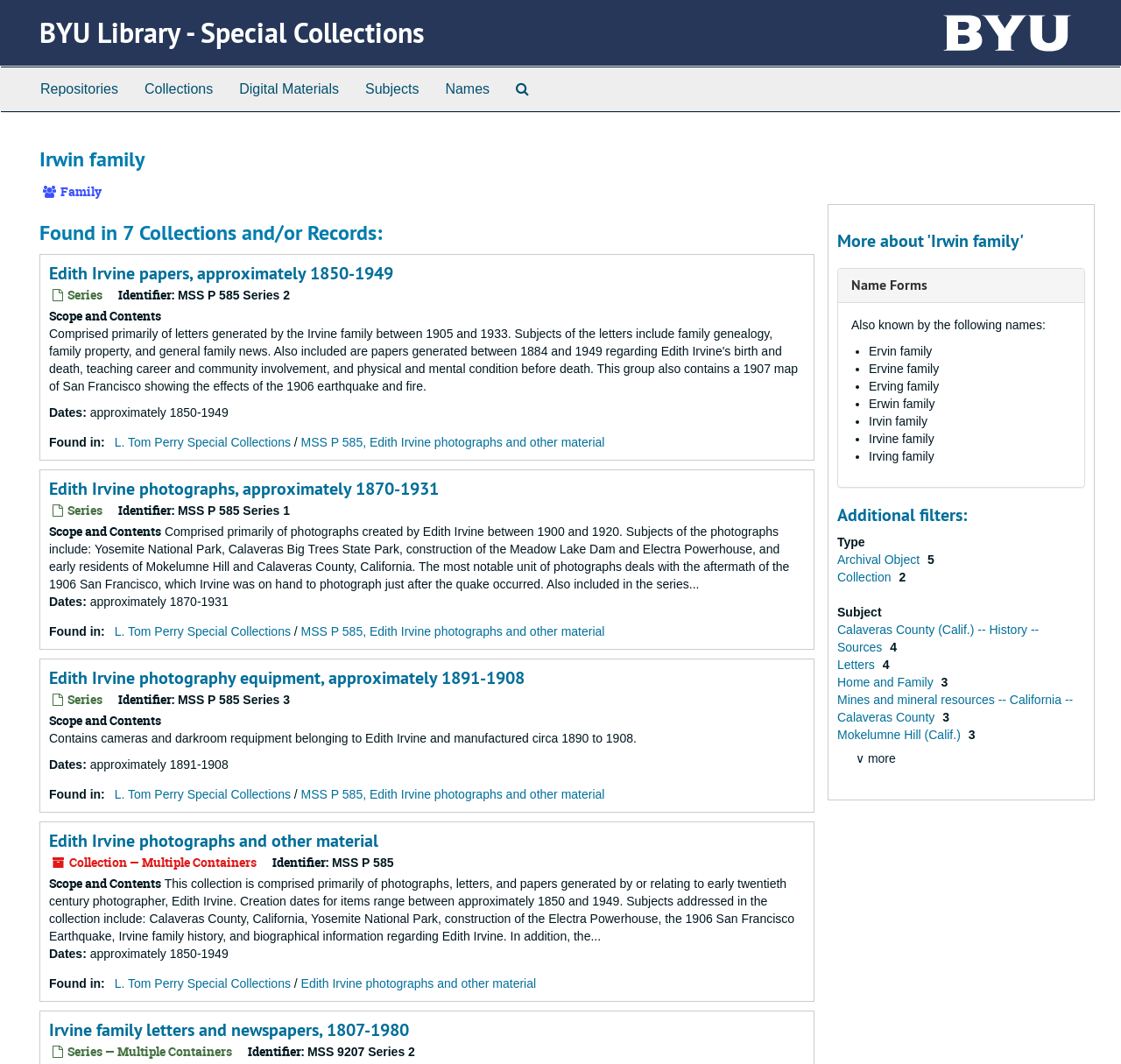Provide the text content of the webpage's main heading.

BYU Library - Special Collections